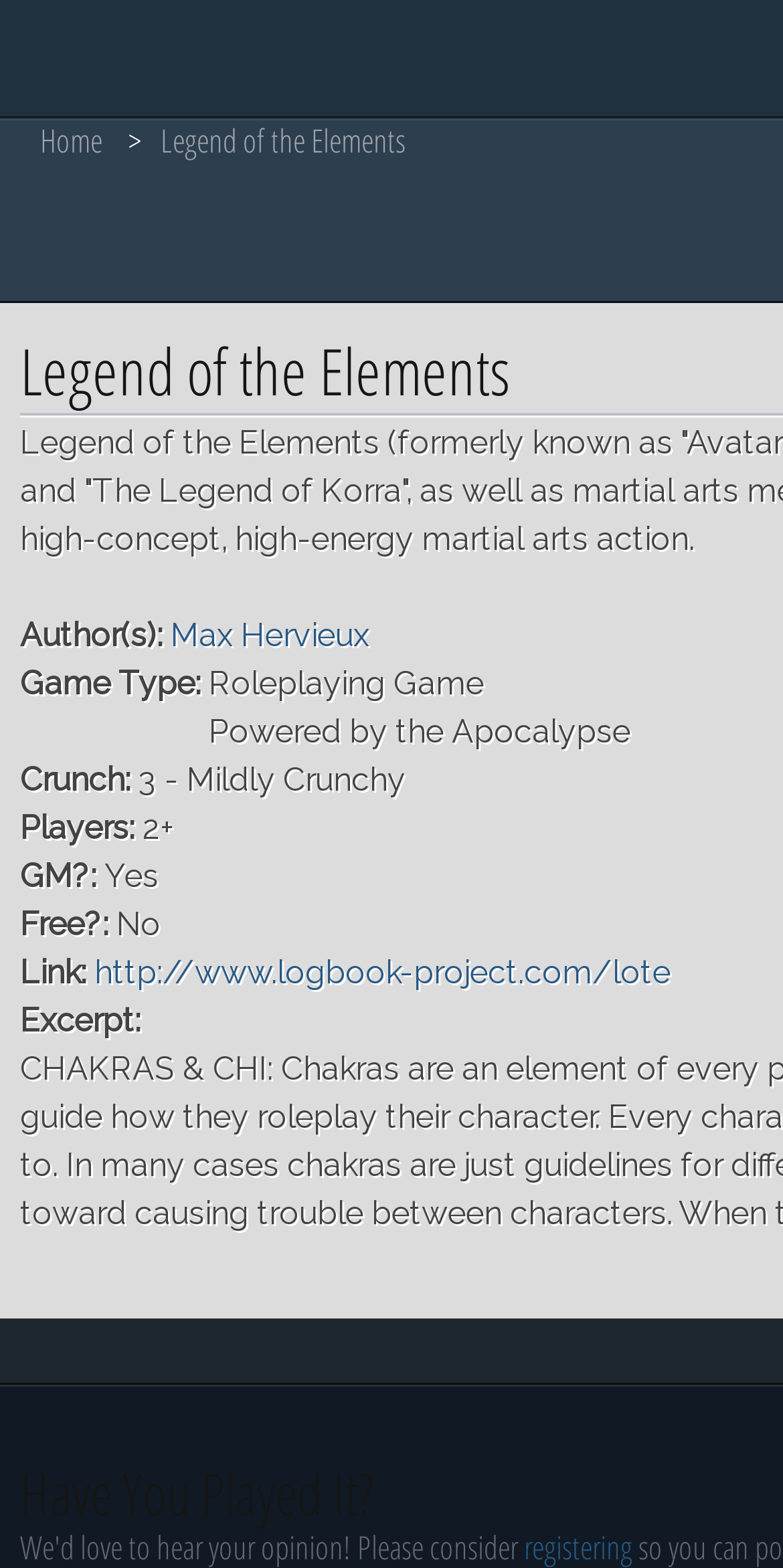Who is the author of Legend of the Elements?
Please provide a comprehensive answer to the question based on the webpage screenshot.

I found the author's name by looking at the 'Author(s):' section, which is located below the title 'Legend of the Elements'. The text 'Max Hervieux' is a link, indicating that it's the author's name.